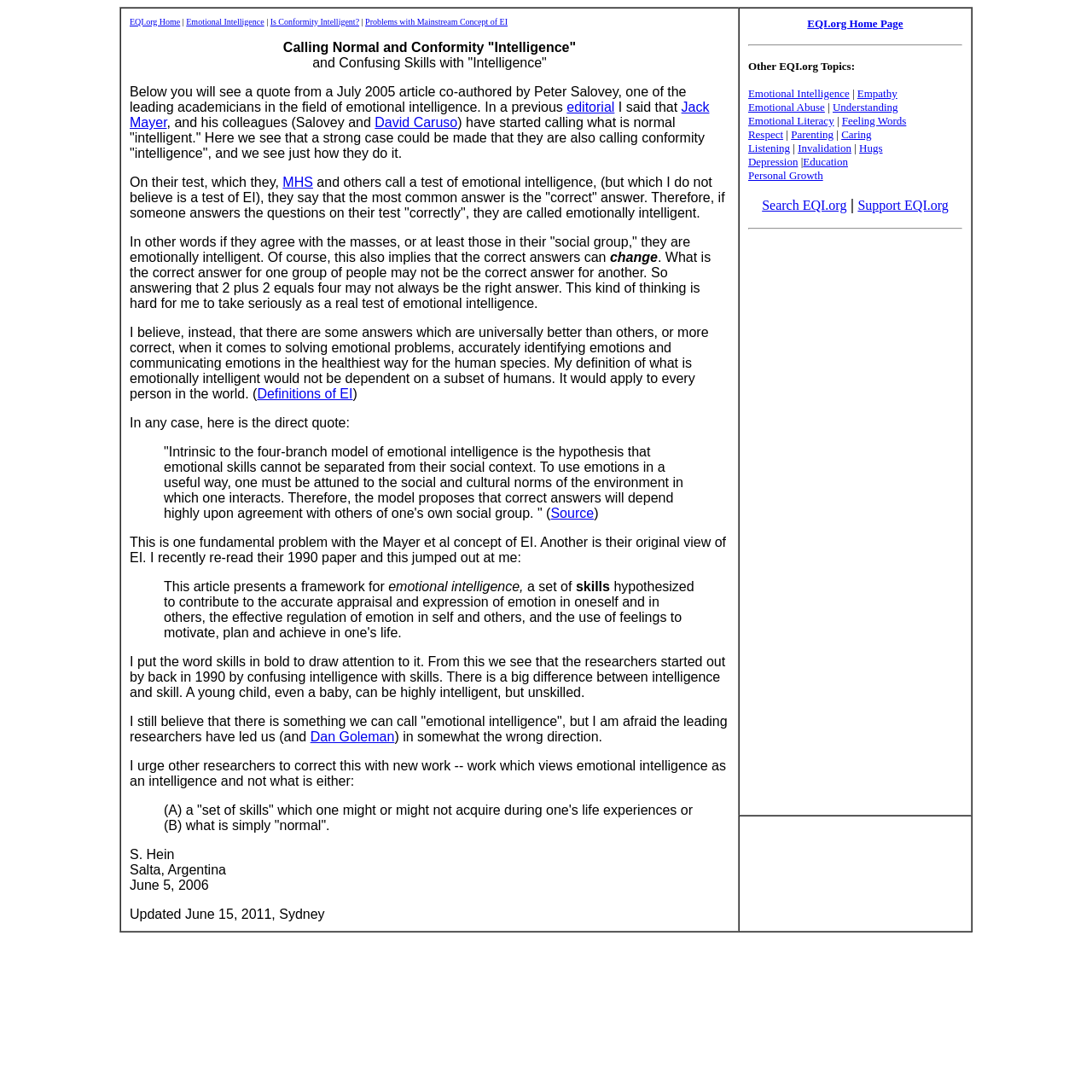Provide a short, one-word or phrase answer to the question below:
What is the main topic of the webpage?

Emotional Intelligence